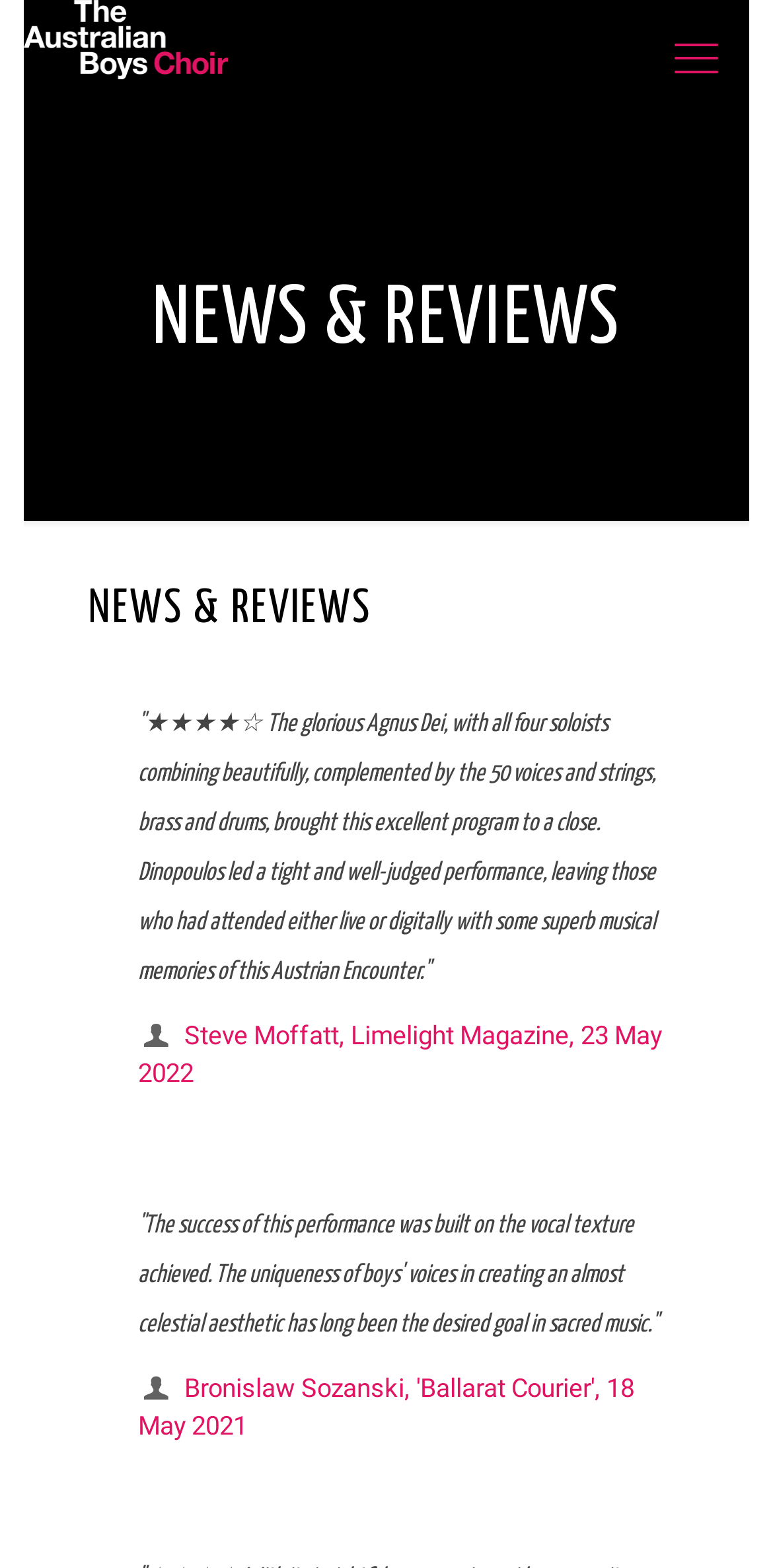How many stars are in the first review?
Based on the visual details in the image, please answer the question thoroughly.

In the first blockquote, there is a review with a single star '★' followed by the text 'The glorious Agnus Dei'. This indicates that the reviewer gave one star to the performance.